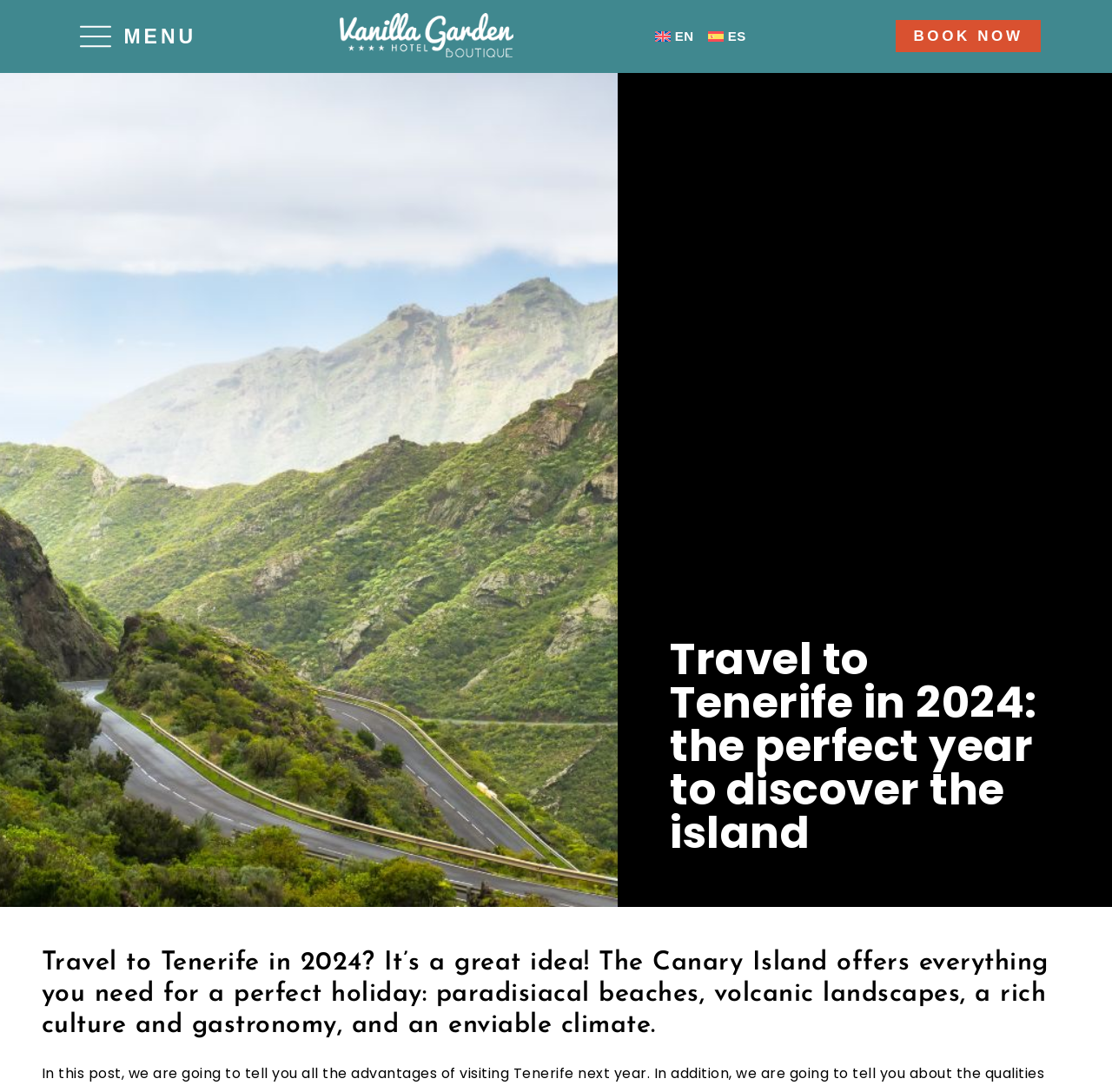What type of image is next to the 'MENU' link?
Use the information from the image to give a detailed answer to the question.

I determined the type of image by looking at its bounding box coordinates and its position relative to the 'MENU' link. The image is small and positioned next to the link, suggesting it is an icon rather than a larger image.